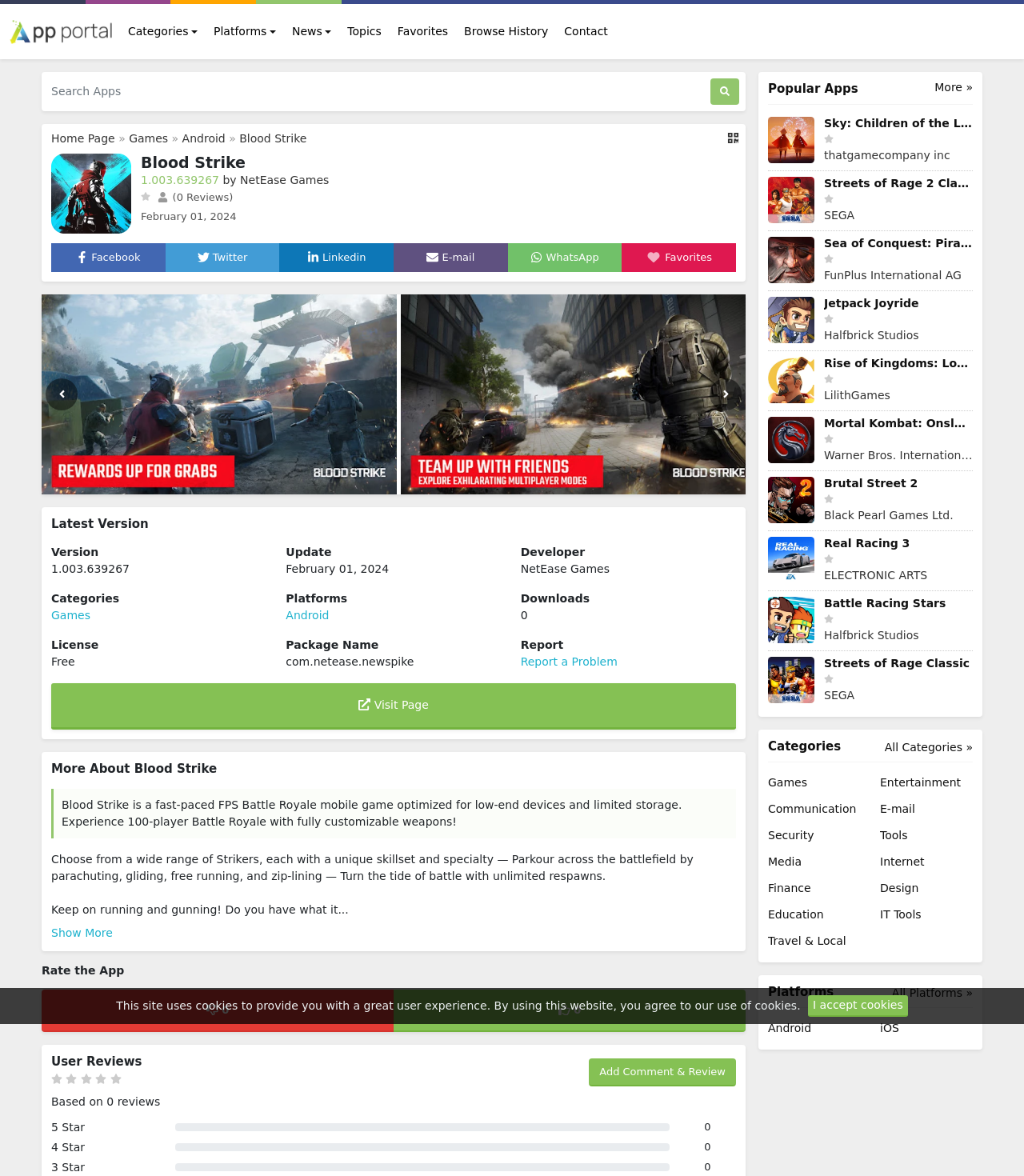Identify the bounding box coordinates of the clickable region required to complete the instruction: "Rate the app". The coordinates should be given as four float numbers within the range of 0 and 1, i.e., [left, top, right, bottom].

[0.05, 0.842, 0.375, 0.876]